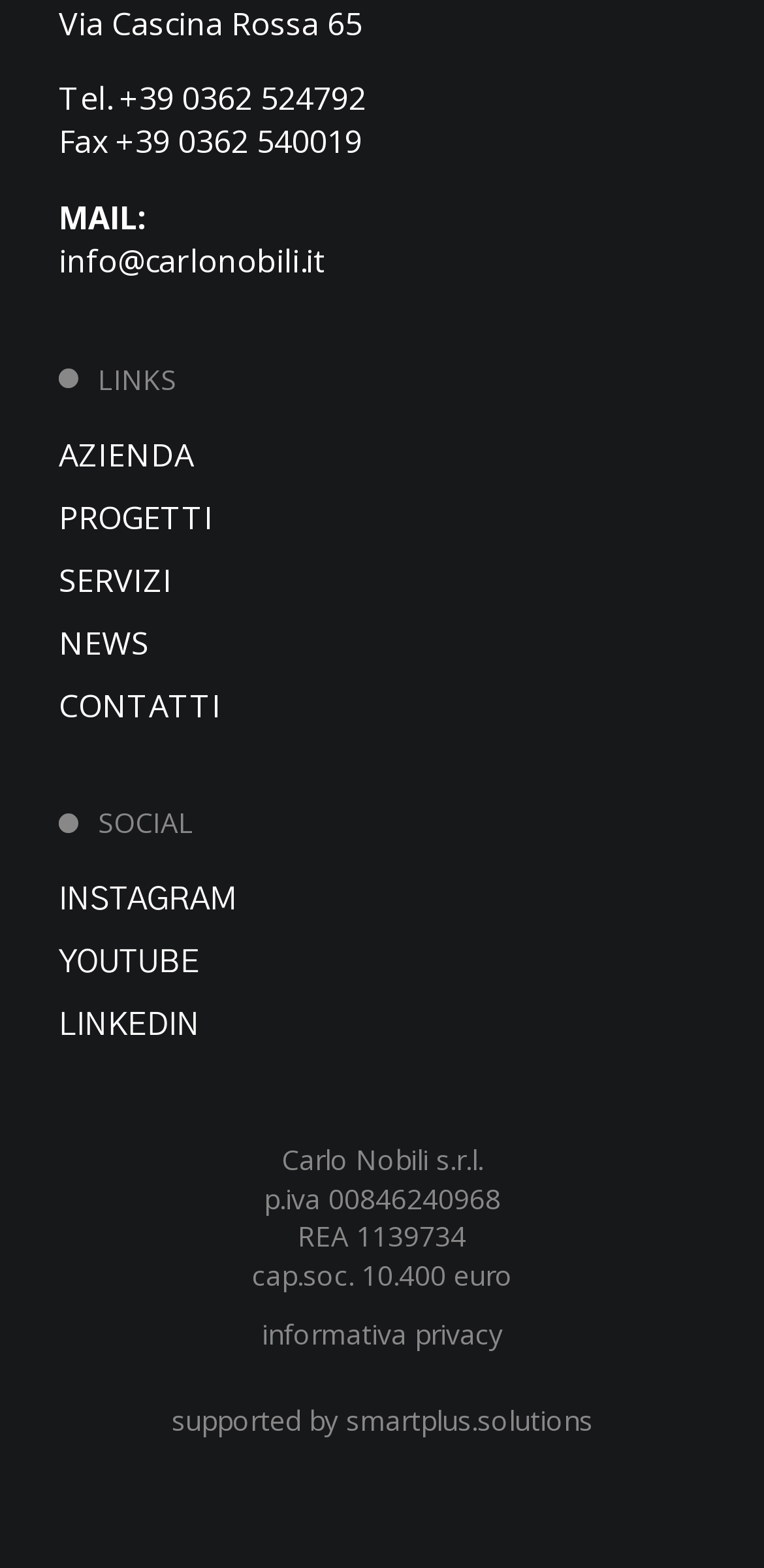Could you highlight the region that needs to be clicked to execute the instruction: "follow on instagram"?

[0.077, 0.554, 0.397, 0.594]